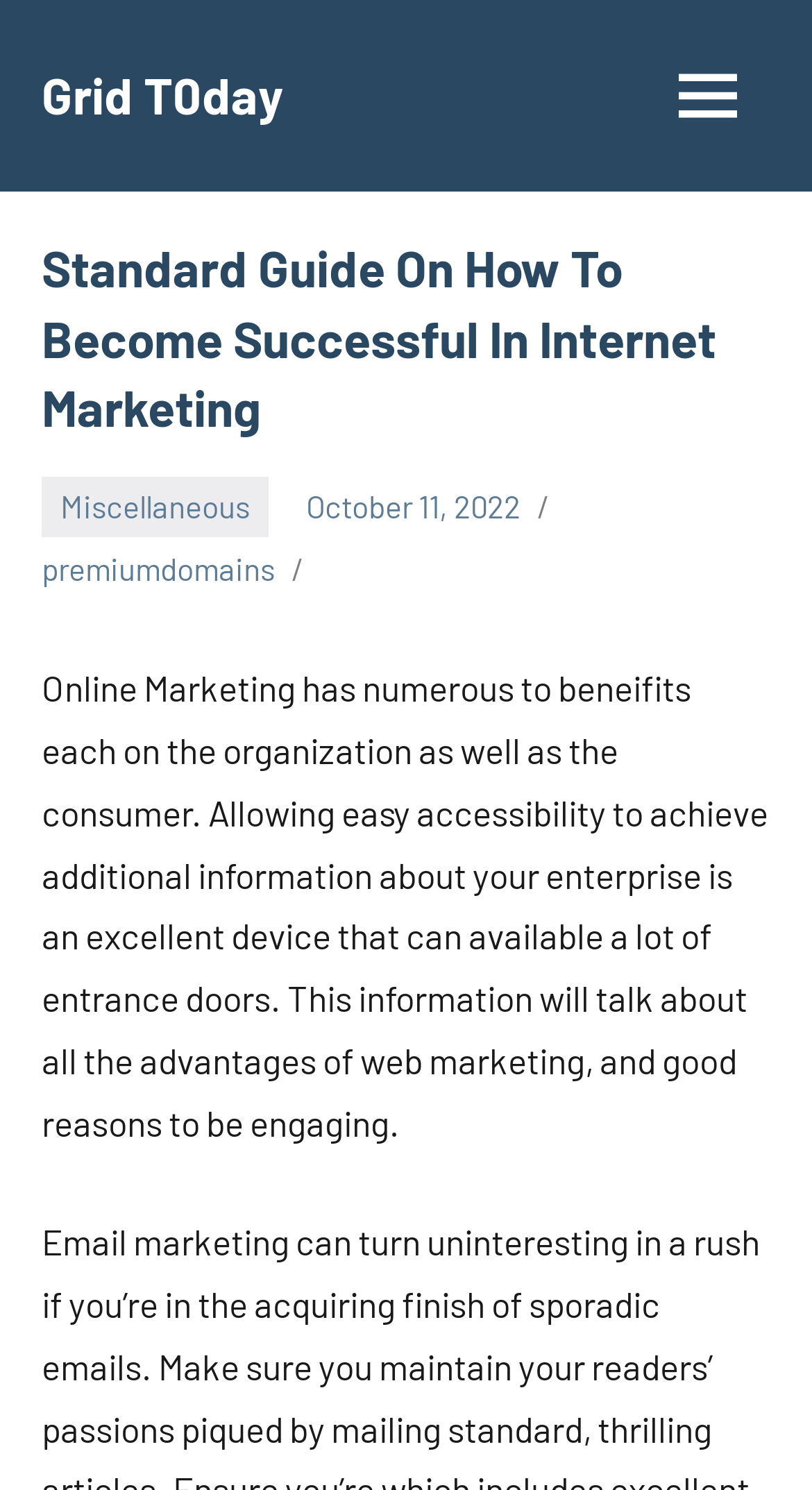Determine the primary headline of the webpage.

Standard Guide On How To Become Successful In Internet Marketing